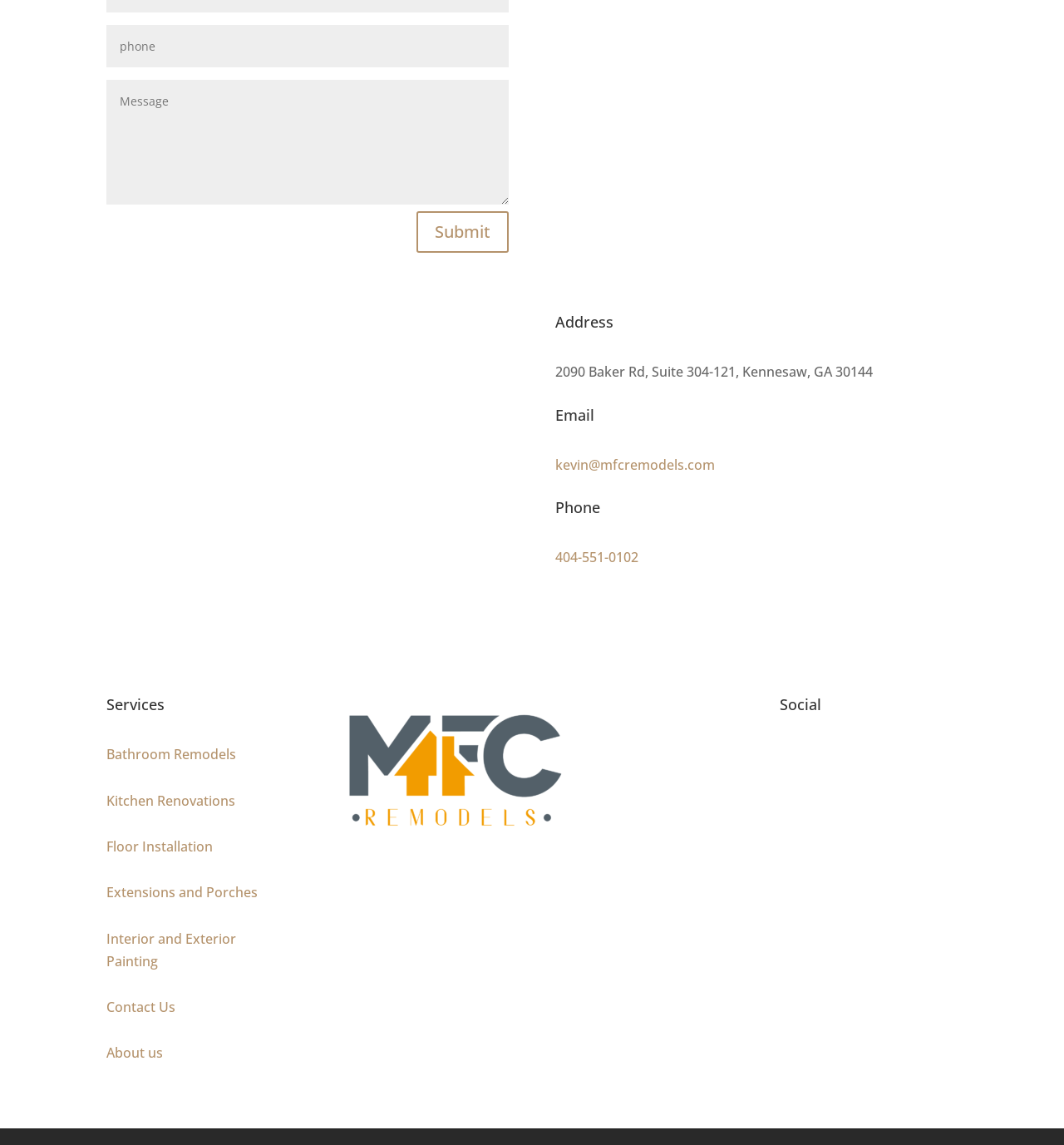What social media platforms does the company have?
Look at the screenshot and give a one-word or phrase answer.

Two platforms